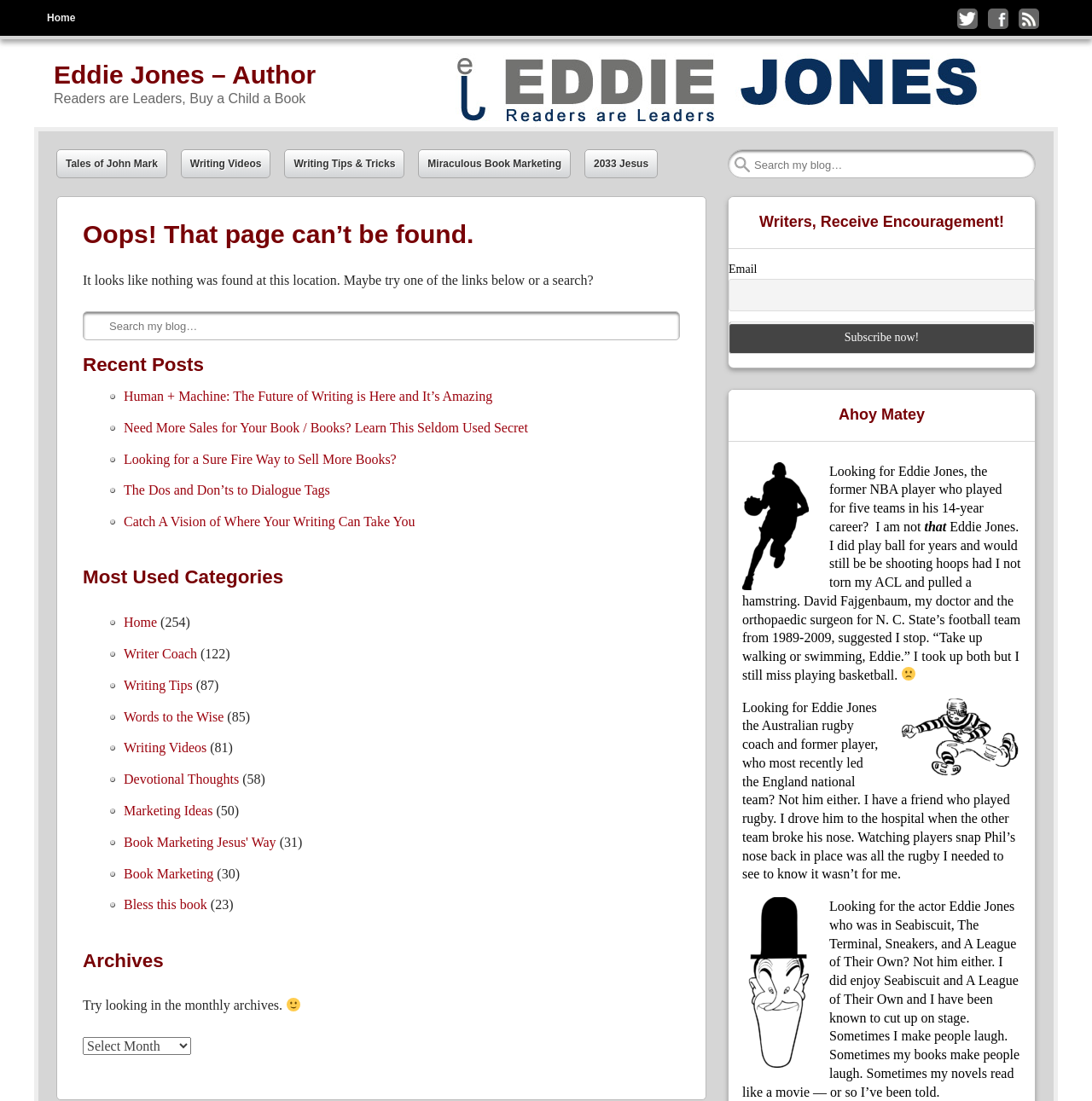Can you find and provide the title of the webpage?

Eddie Jones – Author